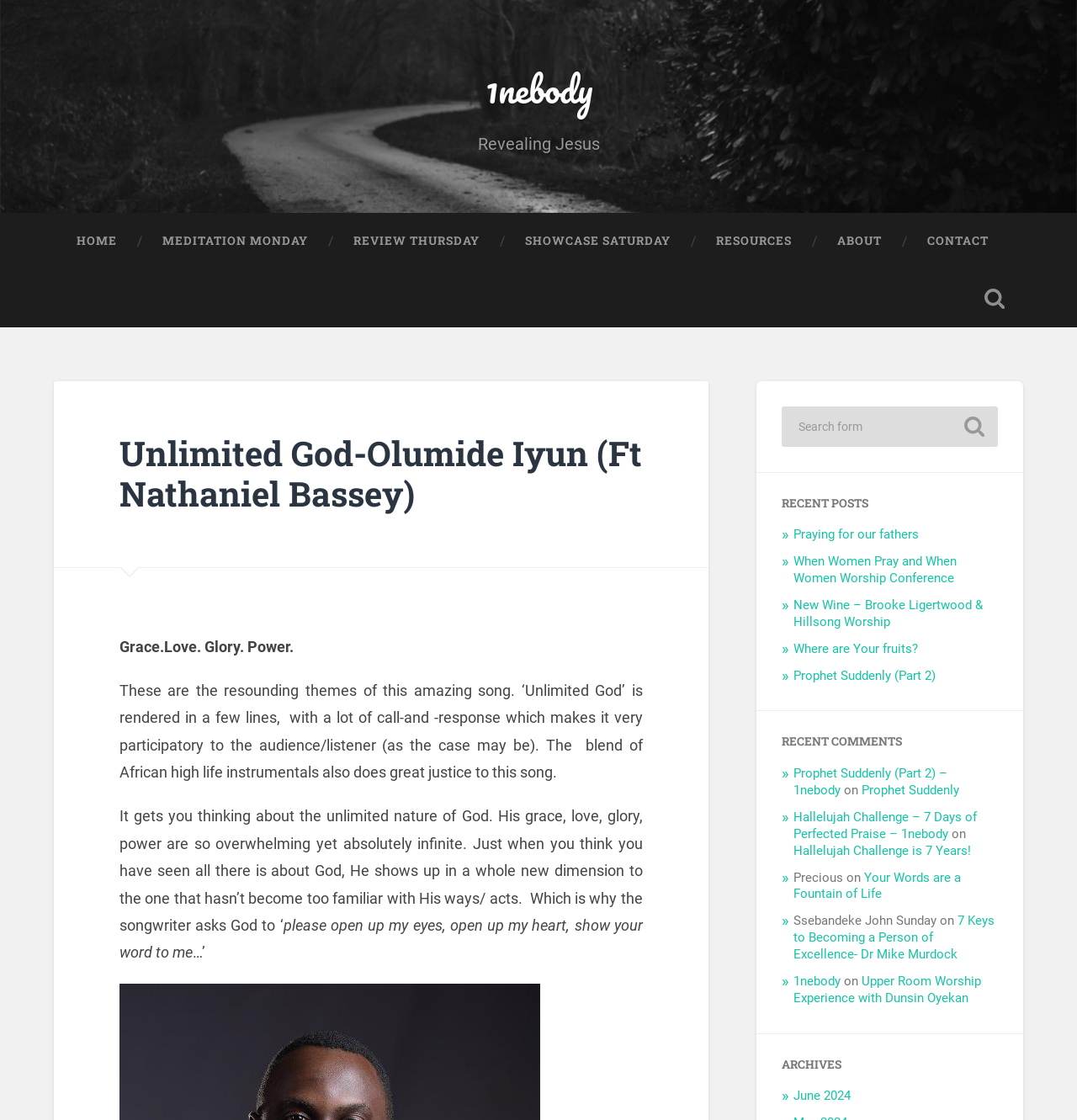Determine the bounding box coordinates for the region that must be clicked to execute the following instruction: "Check the 'RECENT POSTS'".

[0.726, 0.444, 0.927, 0.455]